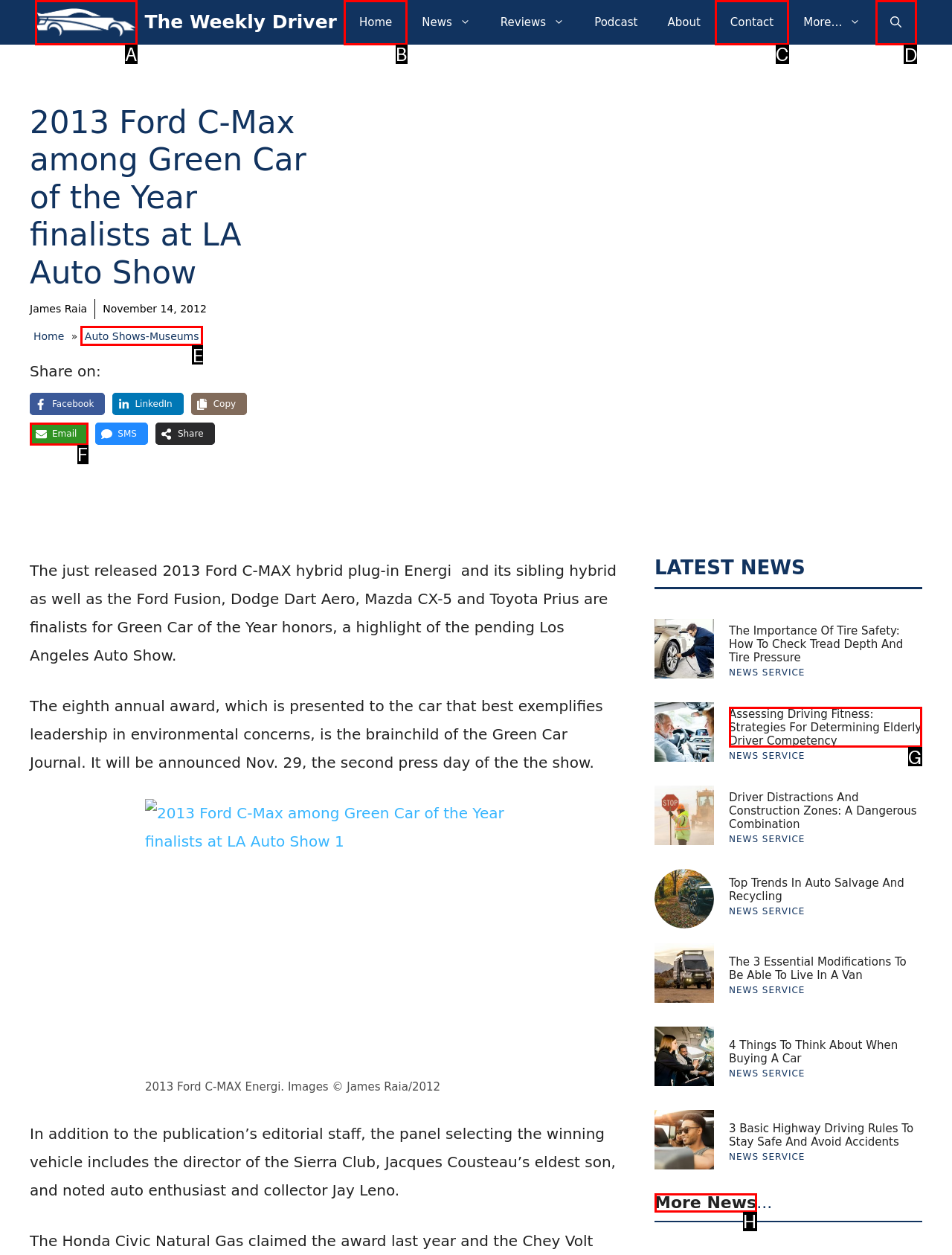Given the instruction: Open the search, which HTML element should you click on?
Answer with the letter that corresponds to the correct option from the choices available.

D